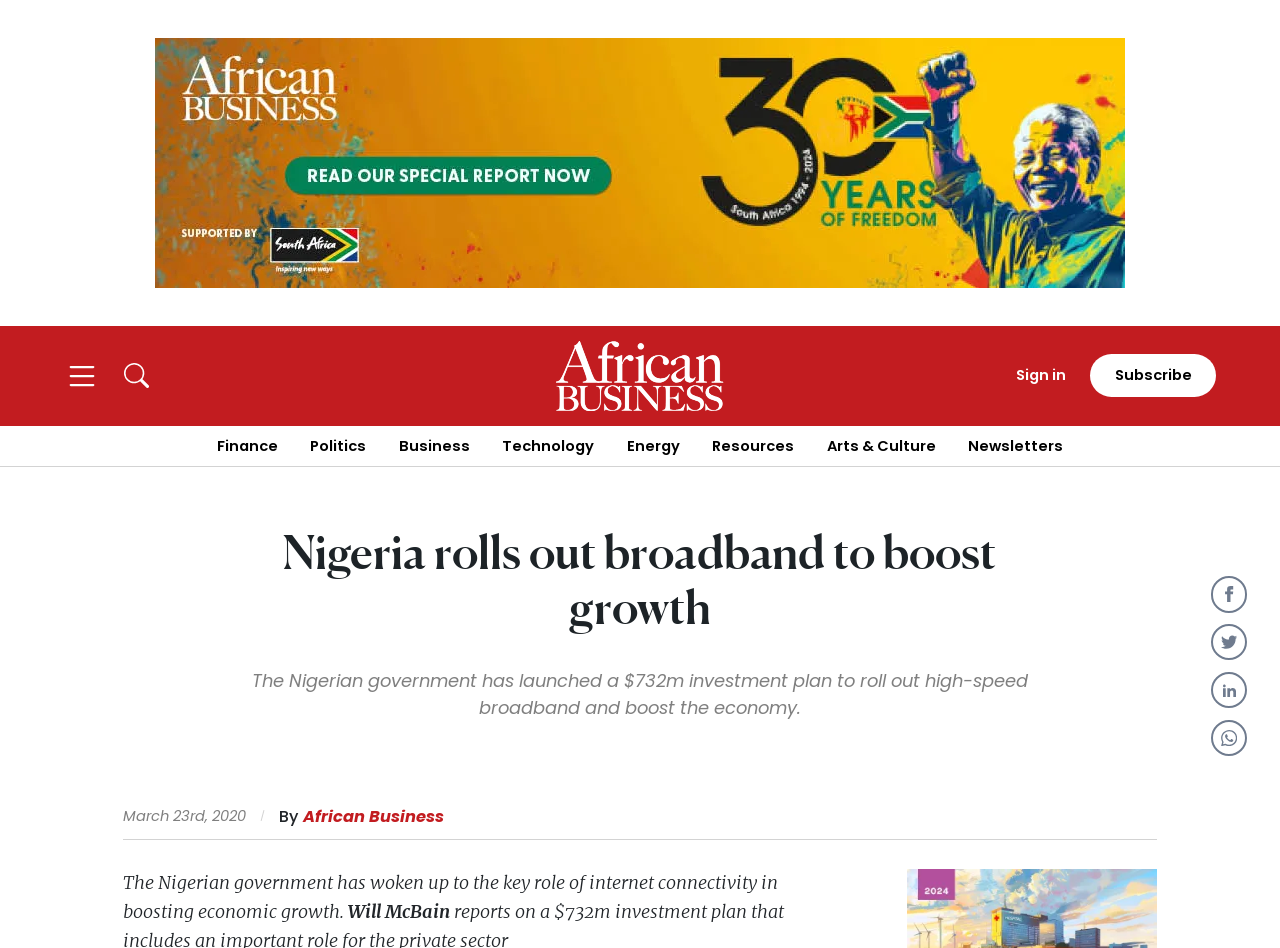Predict the bounding box coordinates of the area that should be clicked to accomplish the following instruction: "Read the news article about Nigeria rolling out broadband". The bounding box coordinates should consist of four float numbers between 0 and 1, i.e., [left, top, right, bottom].

[0.177, 0.555, 0.823, 0.67]